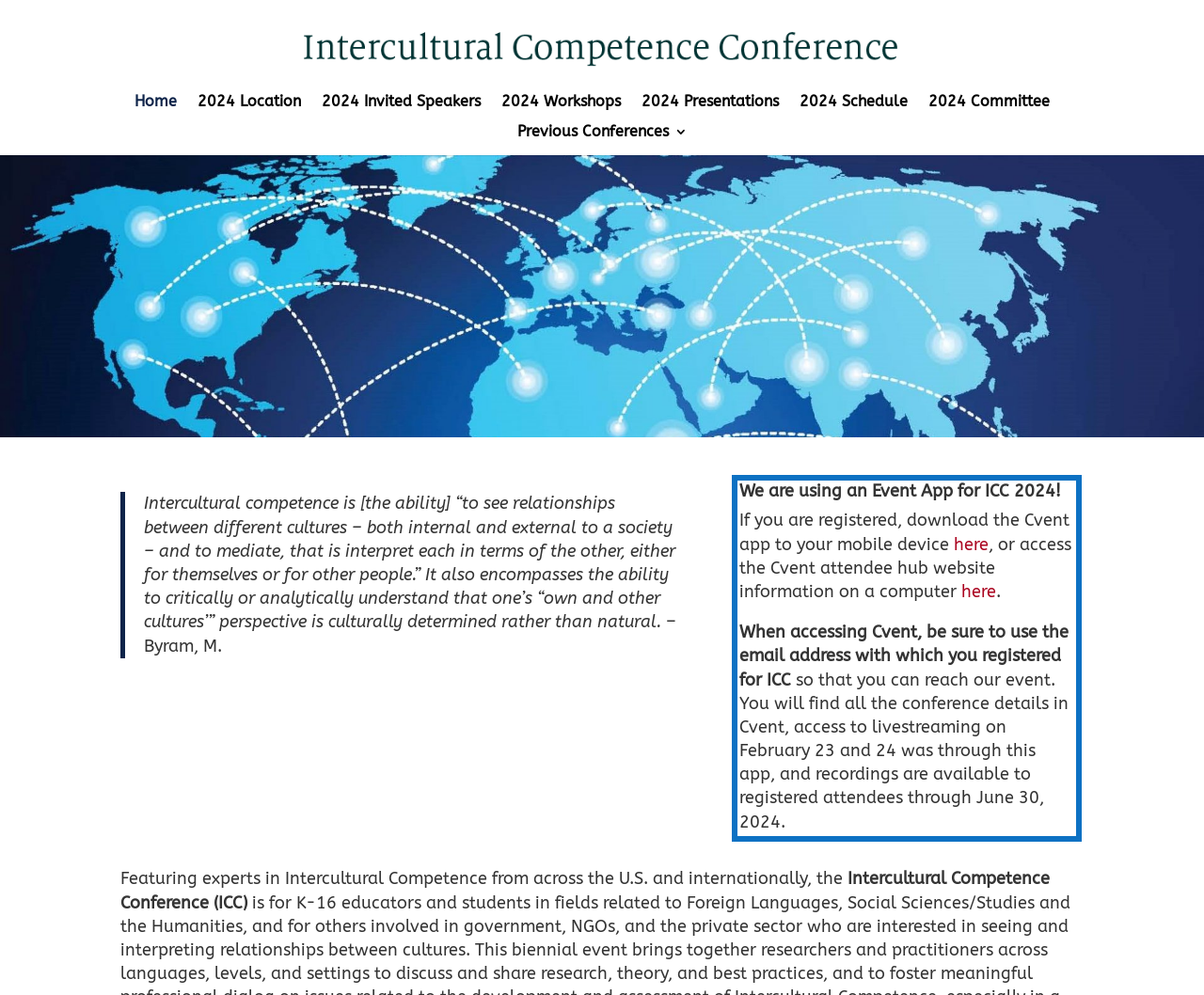Locate the UI element described by here and provide its bounding box coordinates. Use the format (top-left x, top-left y, bottom-right x, bottom-right y) with all values as floating point numbers between 0 and 1.

[0.792, 0.536, 0.821, 0.557]